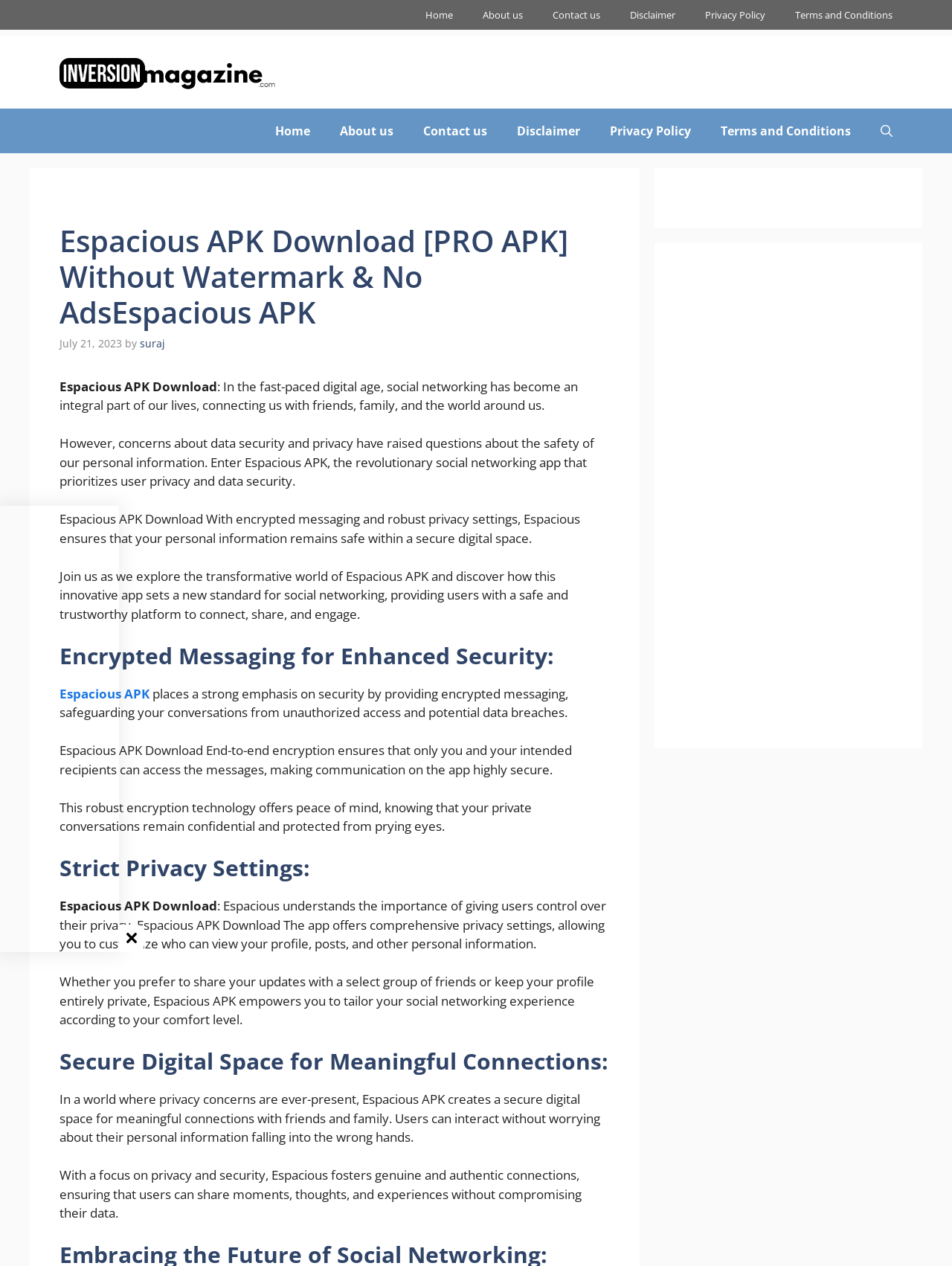Determine the bounding box coordinates of the section to be clicked to follow the instruction: "Open search". The coordinates should be given as four float numbers between 0 and 1, formatted as [left, top, right, bottom].

[0.909, 0.086, 0.953, 0.121]